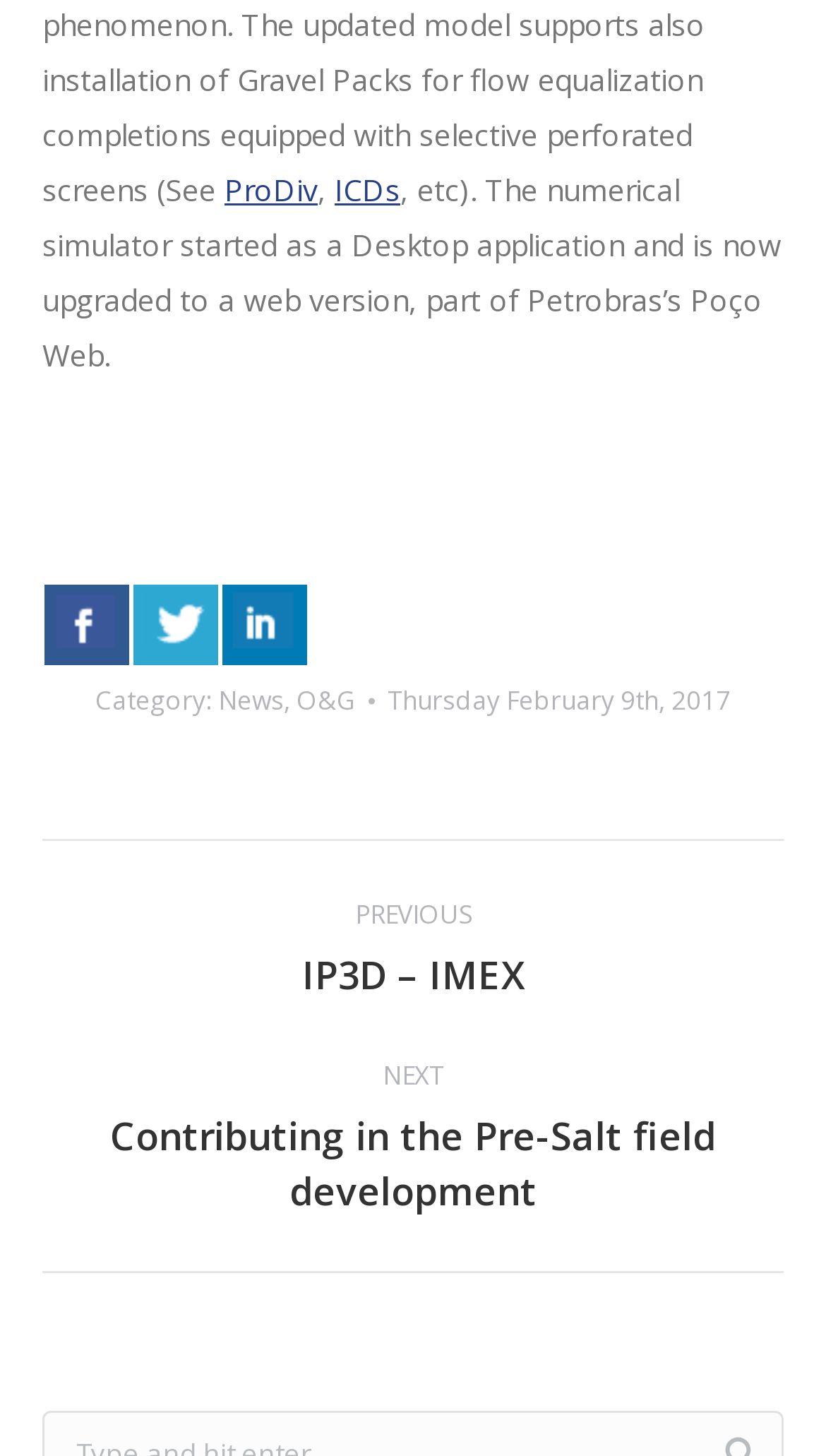Highlight the bounding box coordinates of the element that should be clicked to carry out the following instruction: "Contact the Correll Law Firm". The coordinates must be given as four float numbers ranging from 0 to 1, i.e., [left, top, right, bottom].

None